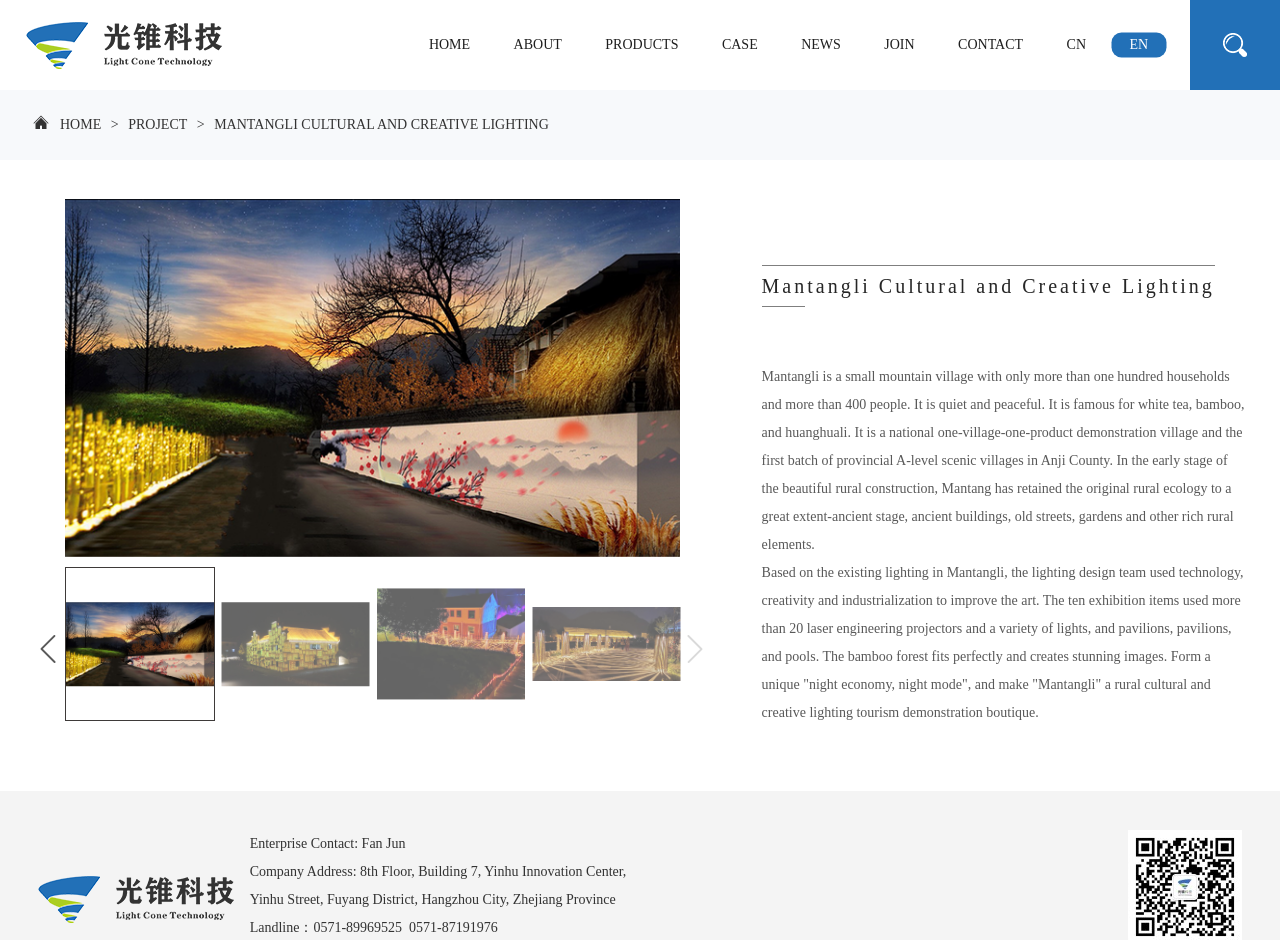Give the bounding box coordinates for the element described by: "Publishing: Final, final… final checks".

None